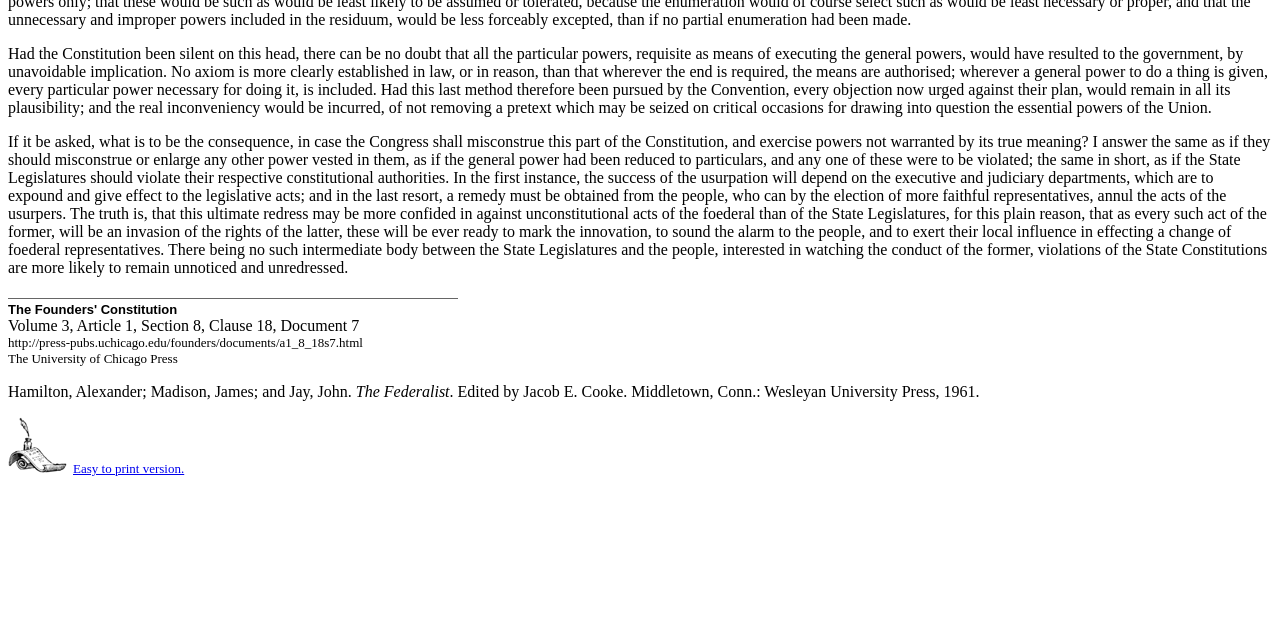Find the coordinates for the bounding box of the element with this description: "Easy to print version.".

[0.057, 0.72, 0.144, 0.744]